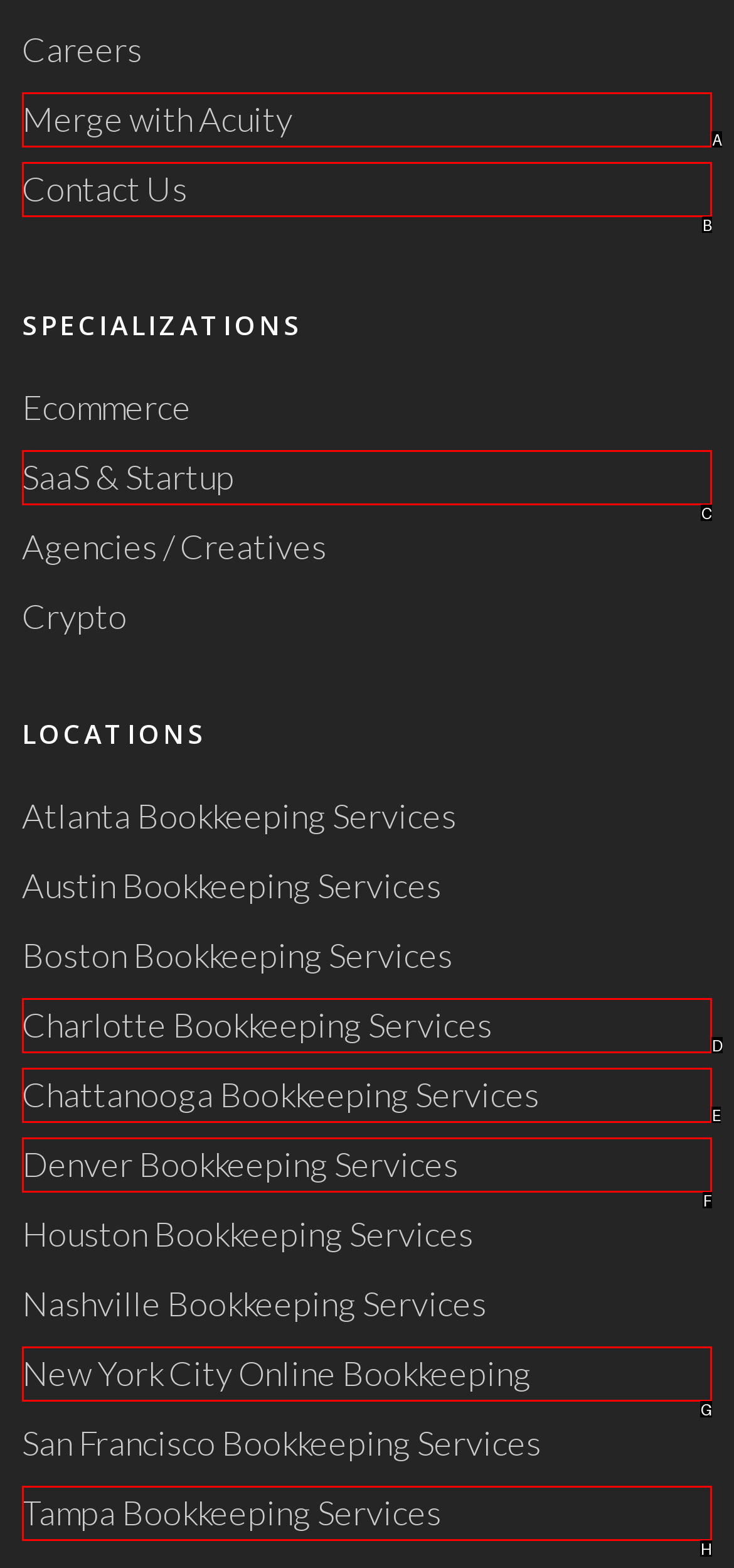Determine which HTML element I should select to execute the task: Merge with Acuity
Reply with the corresponding option's letter from the given choices directly.

A